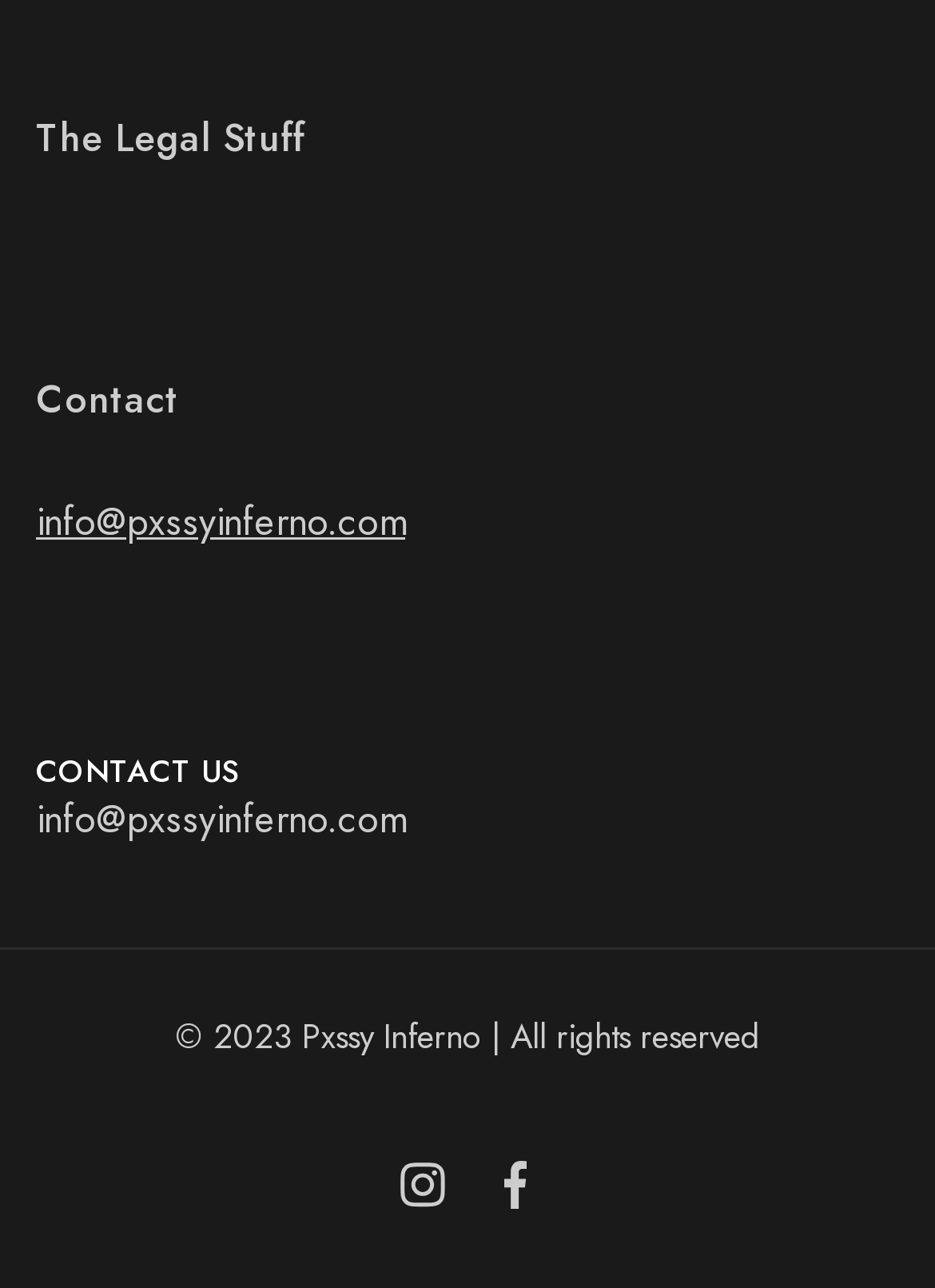Use the information in the screenshot to answer the question comprehensively: What year is the copyright for?

I found the copyright year by looking at the static text element '© 2023 Pxssy Inferno | All rights reserved' which is located at the bottom of the page.